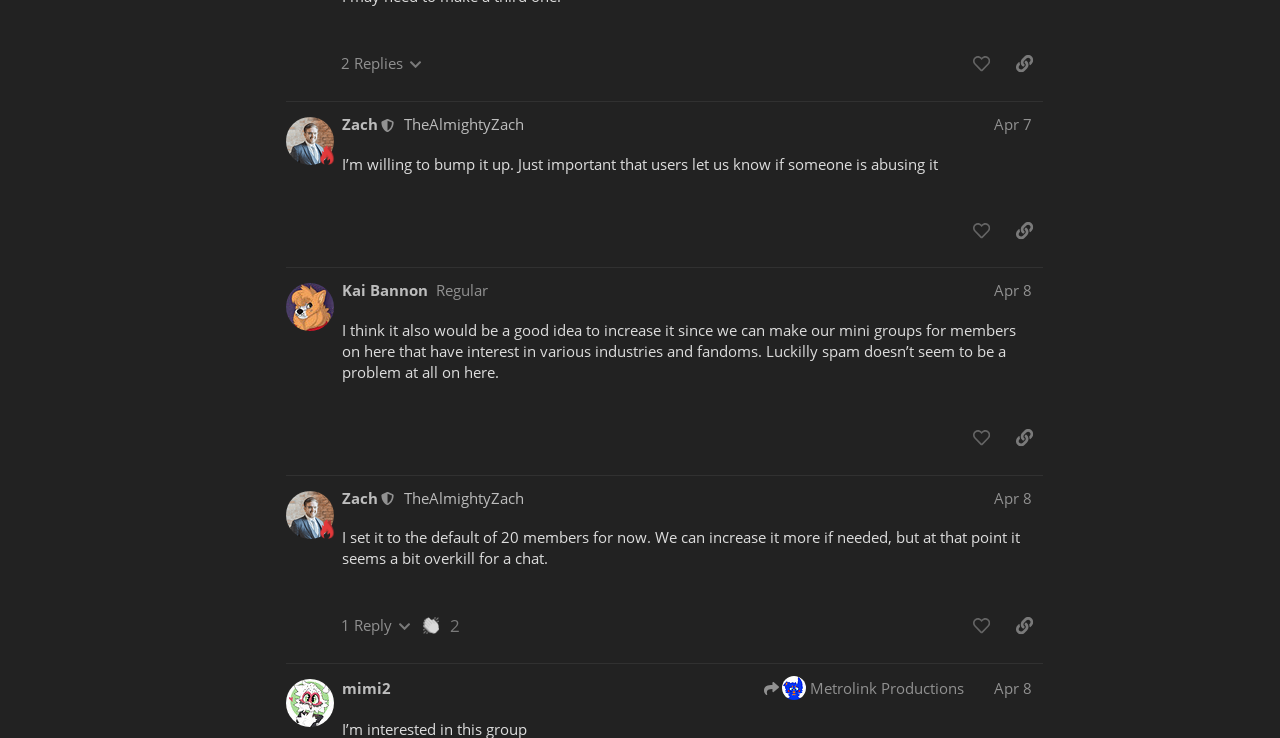Determine the bounding box coordinates of the clickable region to execute the instruction: "Click the 'Zach' link". The coordinates should be four float numbers between 0 and 1, denoted as [left, top, right, bottom].

[0.267, 0.154, 0.295, 0.183]